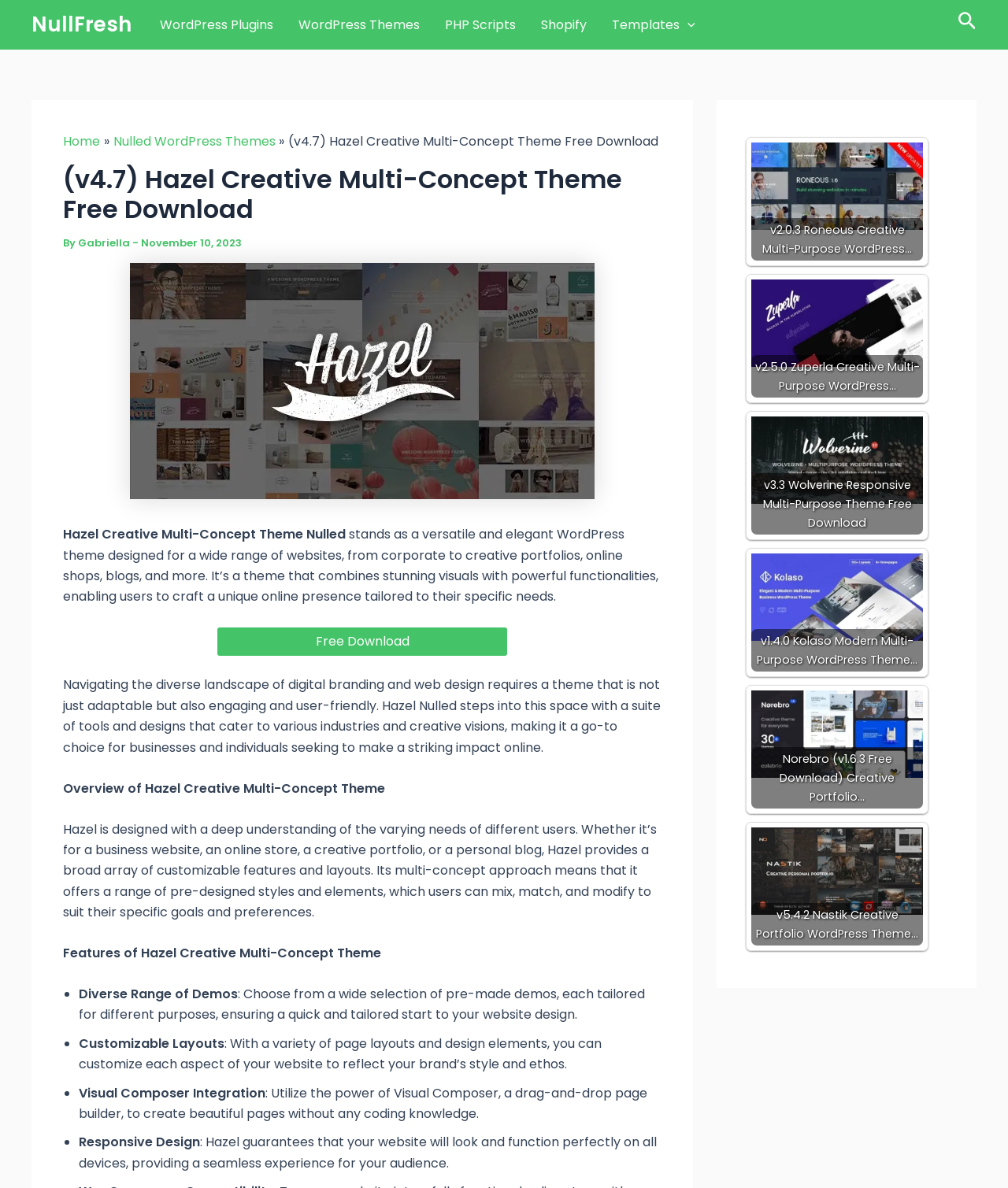Is the Hazel theme responsive?
Please respond to the question with a detailed and thorough explanation.

I found the answer by looking at the features of the Hazel theme, which includes 'Responsive Design'. This feature ensures that the theme will look and function perfectly on all devices, providing a seamless experience for the audience.